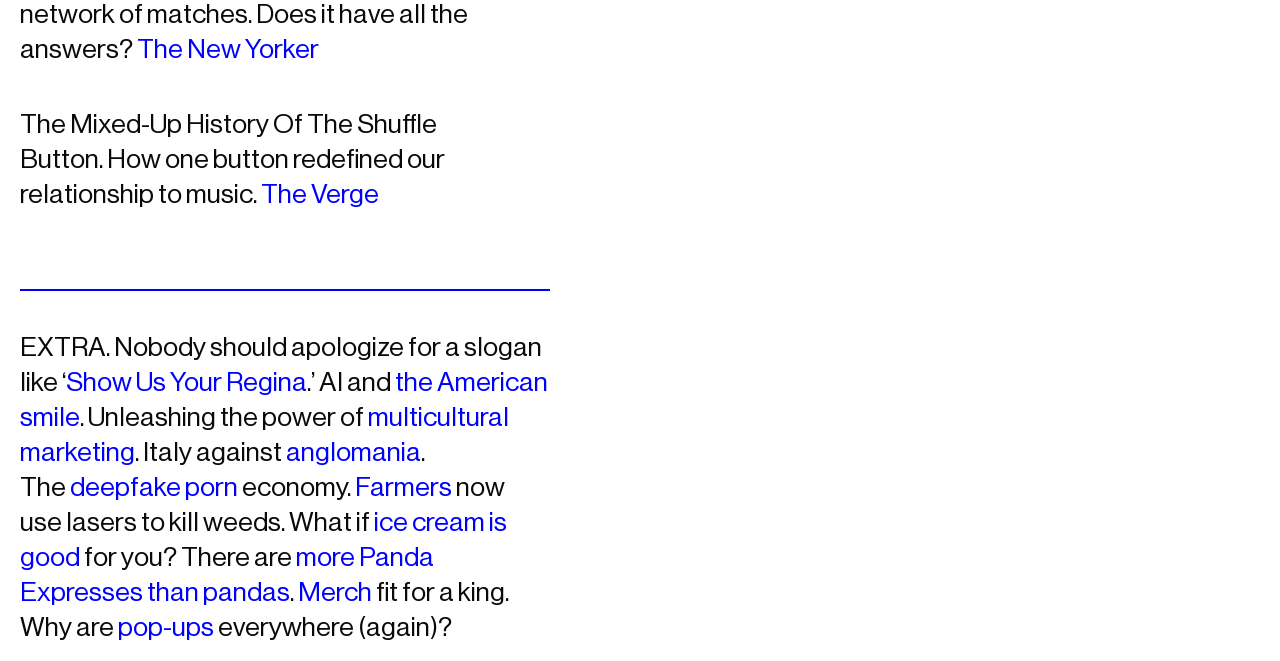Determine the bounding box coordinates of the clickable region to follow the instruction: "Visit The Verge website".

[0.204, 0.269, 0.296, 0.316]